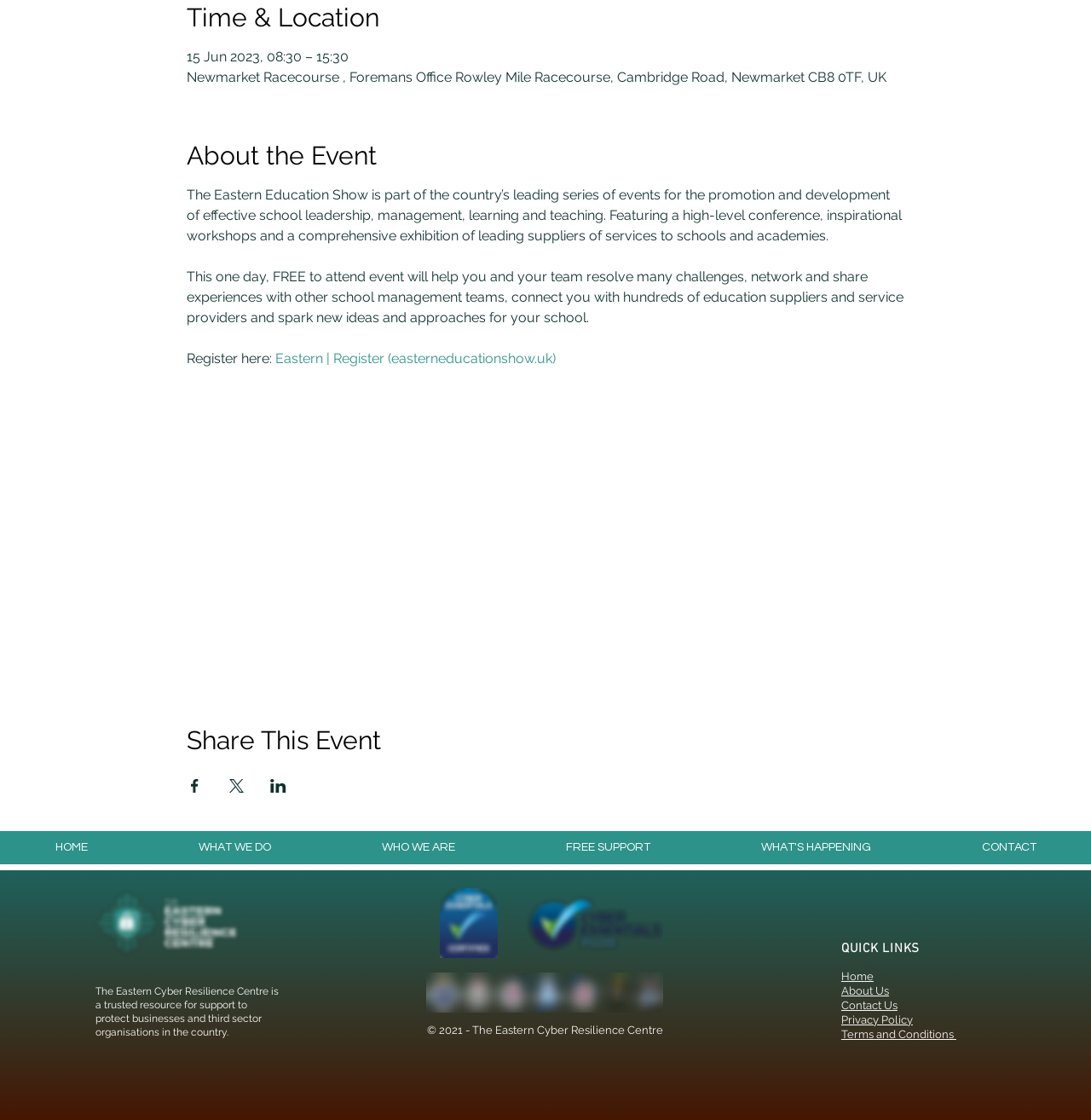Please identify the coordinates of the bounding box that should be clicked to fulfill this instruction: "Go to the home page".

[0.0, 0.742, 0.13, 0.772]